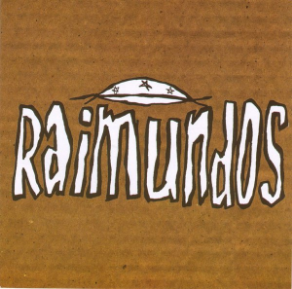Explain the details of the image you are viewing.

The image features the cover artwork for the album "Raimundos" by the Brazilian punk rock band of the same name. The design showcases the band's name, "RAIMUNDOS," prominently displayed in a playful, stylized font. Above the text, an illustrative element resembling a hat with stars is depicted, contributing to the distinctive aesthetic that reflects the band's energetic and rebellious spirit. The background is a warm brown, enhancing the handmade, rustic feel of the artwork. This cover encapsulates the essence of the band, known for their fusion of punk rock with Brazilian musical influences.